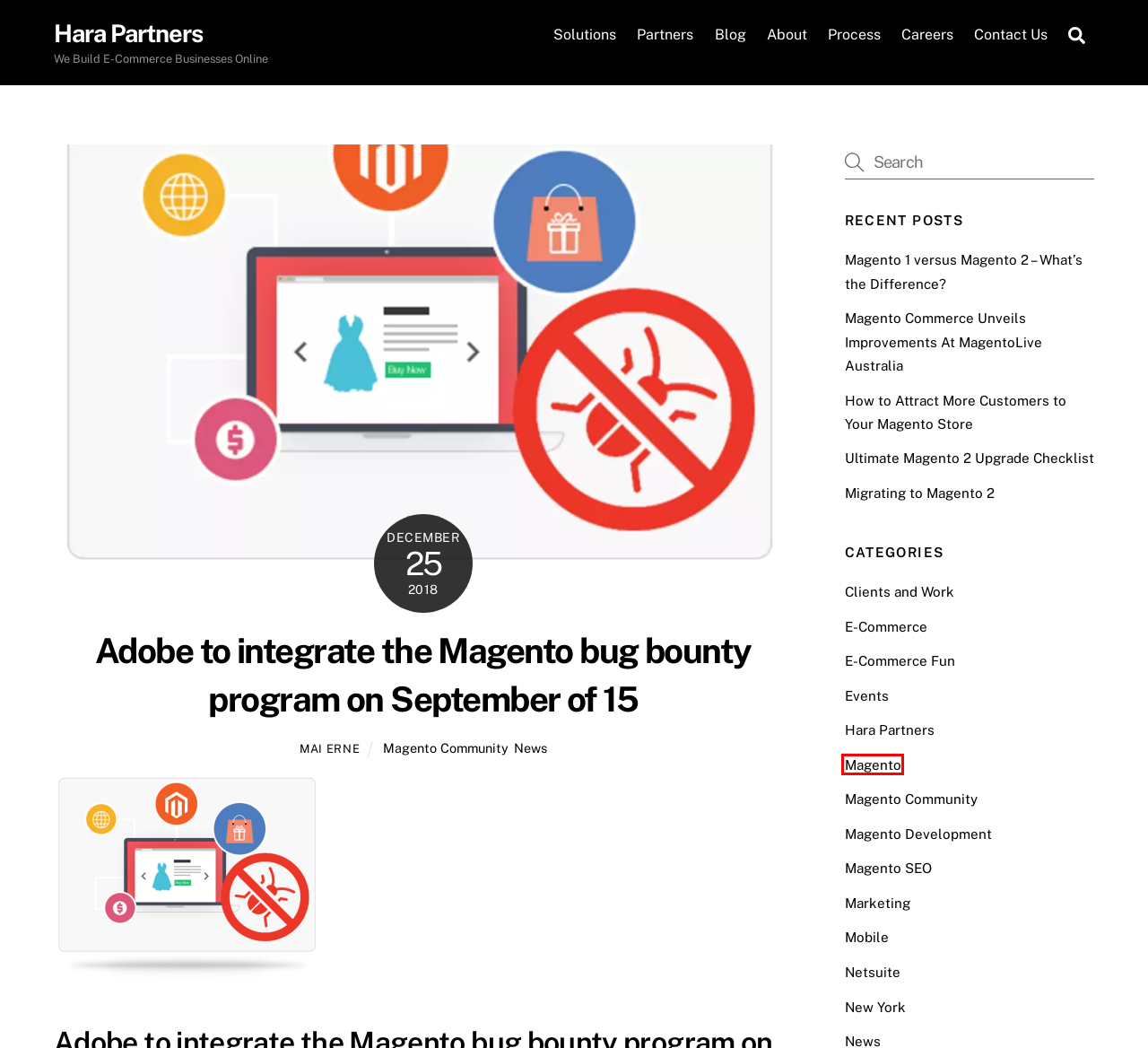A screenshot of a webpage is given, marked with a red bounding box around a UI element. Please select the most appropriate webpage description that fits the new page after clicking the highlighted element. Here are the candidates:
A. Magento 1 versus Magento 2 – What’s the Difference? - Hara Partners
B. E-Commerce Fun - Hara Partners
C. Home - Hara Partners
D. Magento - Hara Partners
E. Migrating to Magento 2 - Hara Partners
F. Mai Erne - Hara Partners
G. Partners - Hara Partners
H. Blog - Hara Partners

D